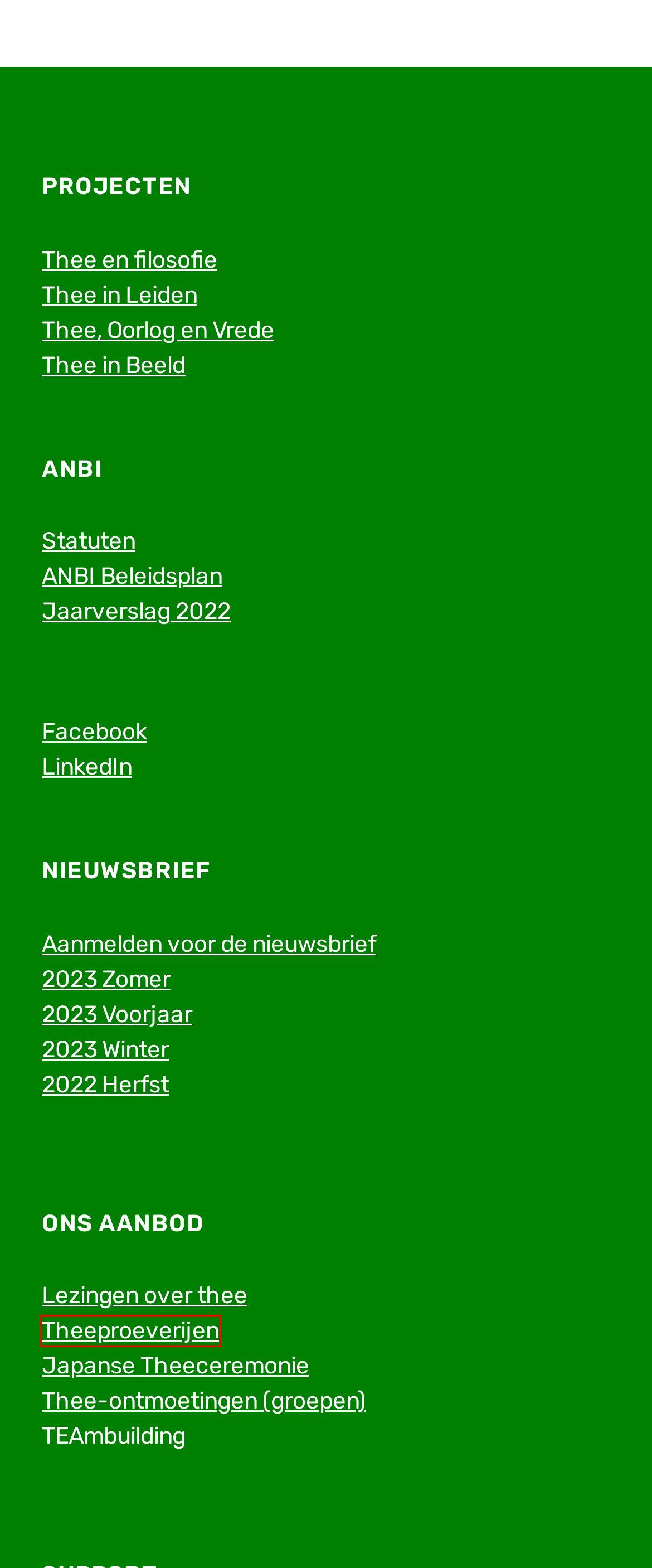Given a screenshot of a webpage featuring a red bounding box, identify the best matching webpage description for the new page after the element within the red box is clicked. Here are the options:
A. Thee-ontmoetingen – Wereld Thee Museum
B. Theeproeverijen – Wereld Thee Museum
C. Sluit je bij ons aan en wordt vrijwilliger – Wereld Thee Museum
D. Projecten – Wereld Thee Museum
E. Steun ons als bedrijf – Wereld Thee Museum
F. Lezingen over thee – Wereld Thee Museum
G. Japanse theeceremonie – Wereld Thee Museum
H. Tentoonstellingen – Wereld Thee Museum

B